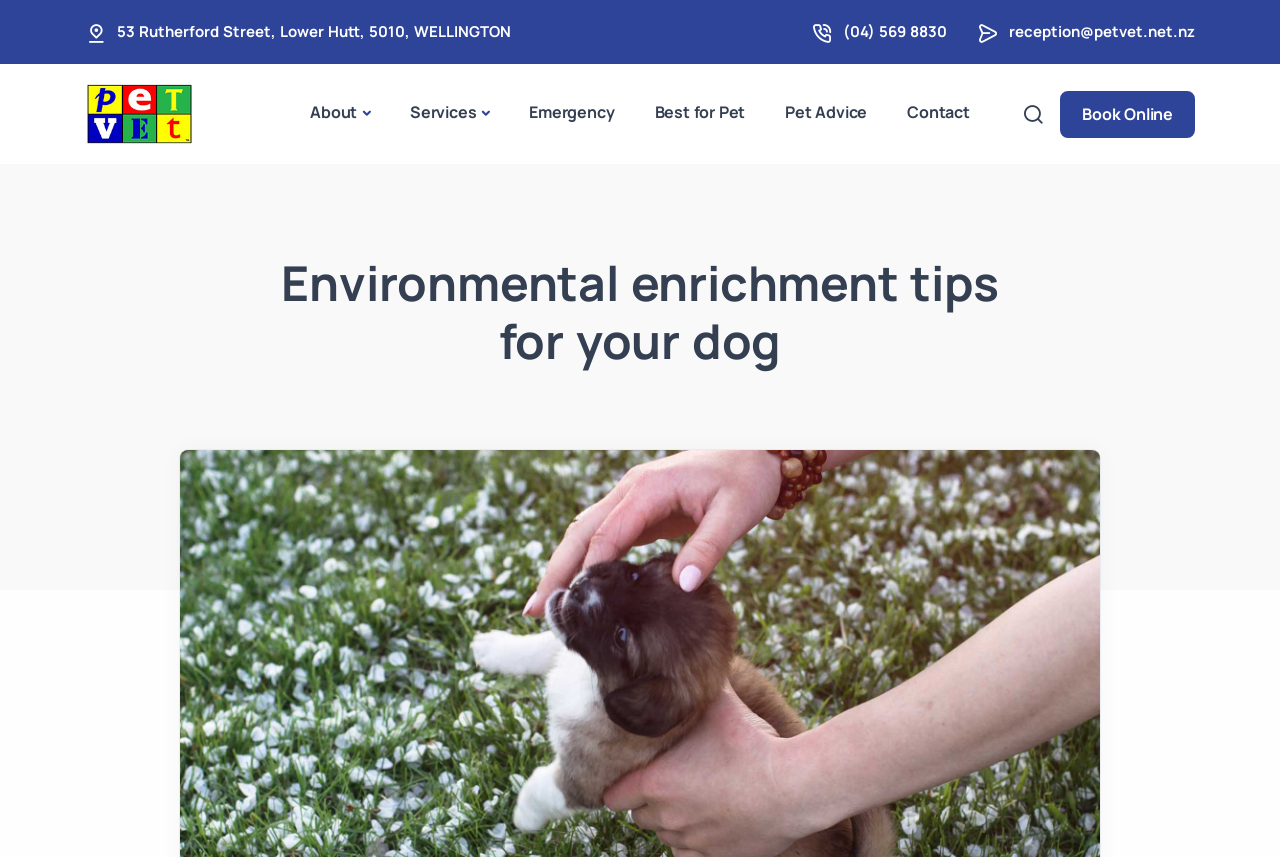Provide a short, one-word or phrase answer to the question below:
What is the phone number of PETVET Lower Hutt?

(04) 569 8830